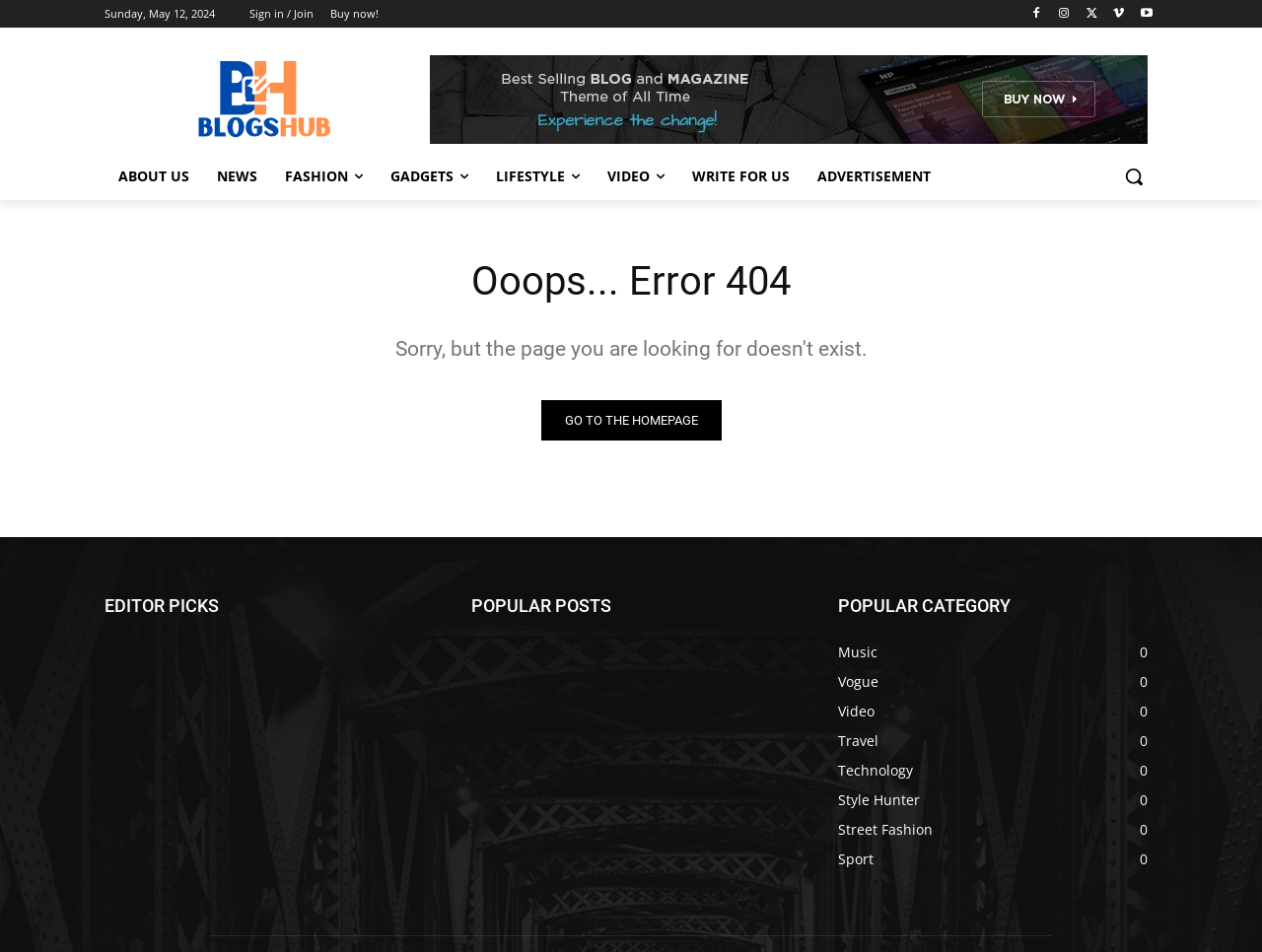Could you determine the bounding box coordinates of the clickable element to complete the instruction: "View the ABOUT US page"? Provide the coordinates as four float numbers between 0 and 1, i.e., [left, top, right, bottom].

[0.083, 0.16, 0.161, 0.21]